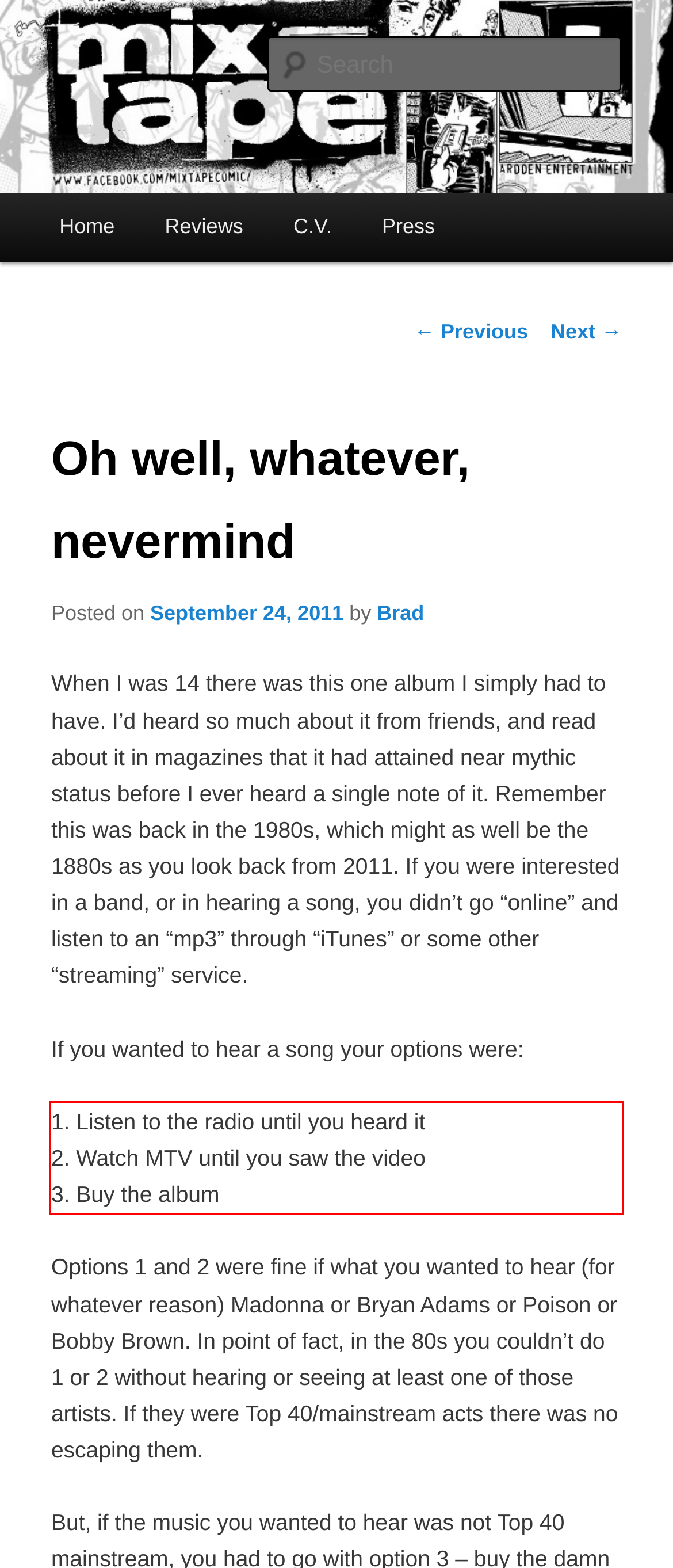You have a screenshot of a webpage with a red bounding box. Use OCR to generate the text contained within this red rectangle.

1. Listen to the radio until you heard it 2. Watch MTV until you saw the video 3. Buy the album